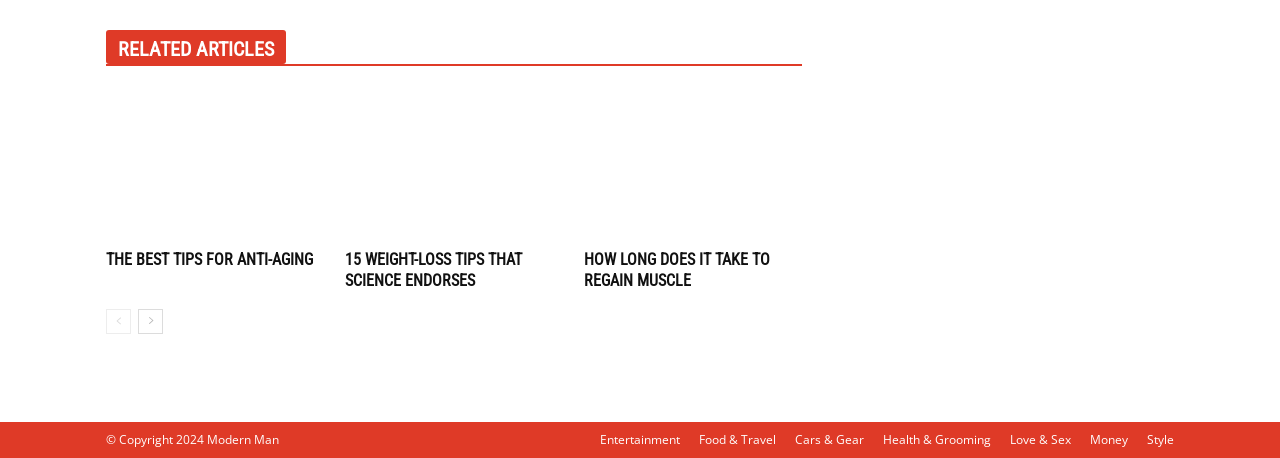Kindly determine the bounding box coordinates of the area that needs to be clicked to fulfill this instruction: "Visit 'Health & Grooming'".

[0.69, 0.941, 0.774, 0.981]